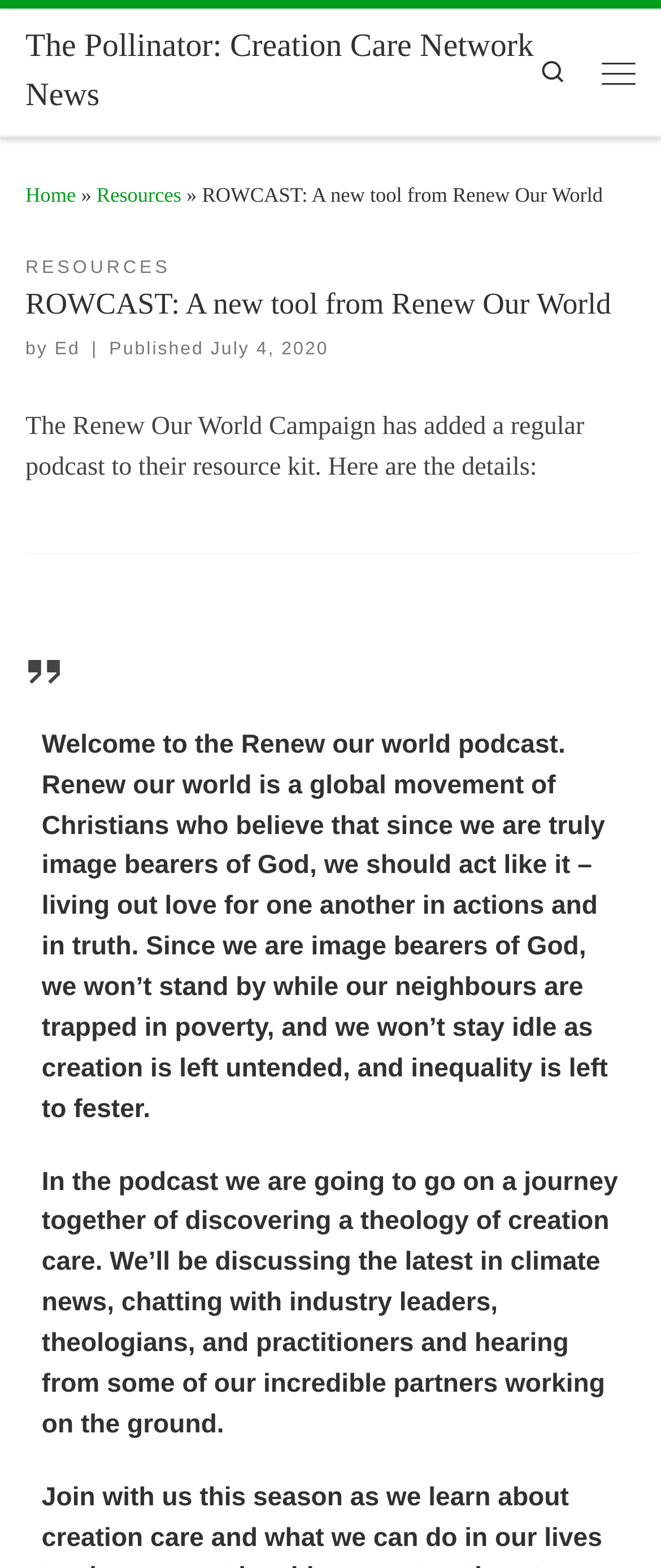Locate the bounding box coordinates of the segment that needs to be clicked to meet this instruction: "Go to the home page".

[0.038, 0.117, 0.115, 0.132]